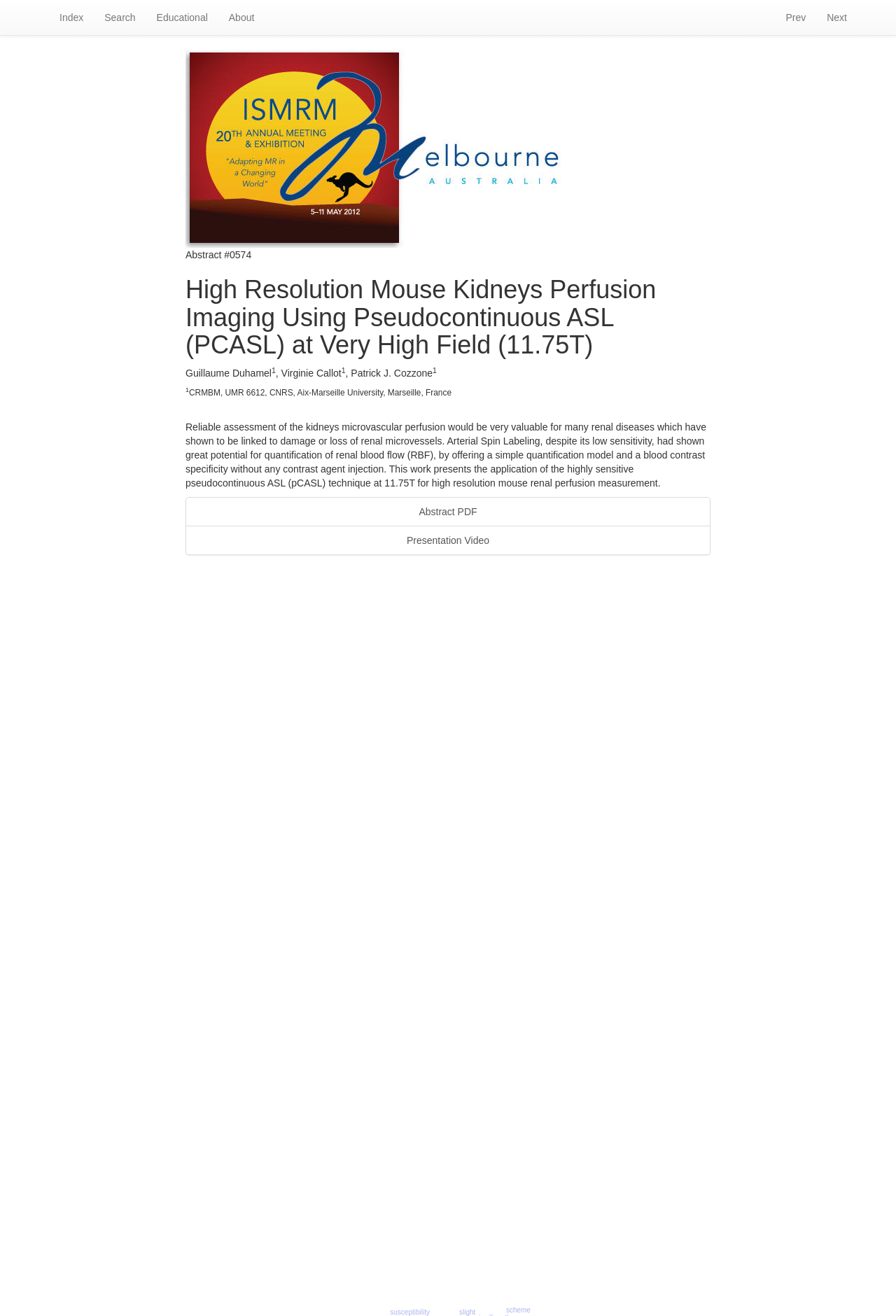Please identify the coordinates of the bounding box for the clickable region that will accomplish this instruction: "click on Index".

[0.055, 0.0, 0.105, 0.027]